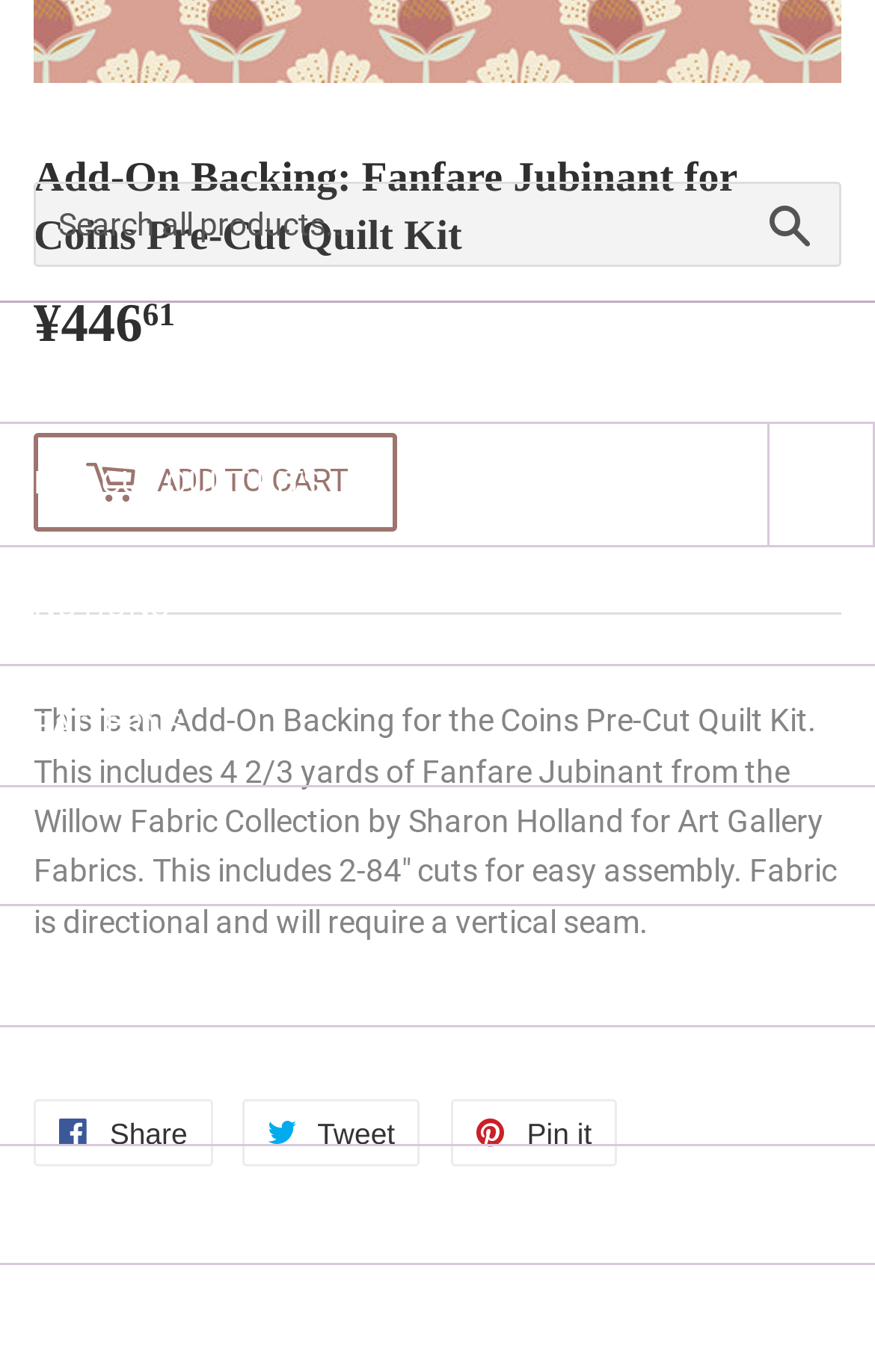What social media platforms can users share the product on?
Can you provide an in-depth and detailed response to the question?

The webpage provides social media sharing options, which are located at the bottom of the product description. Users can share the product on Facebook, Twitter, and Pinterest by clicking on the respective links.